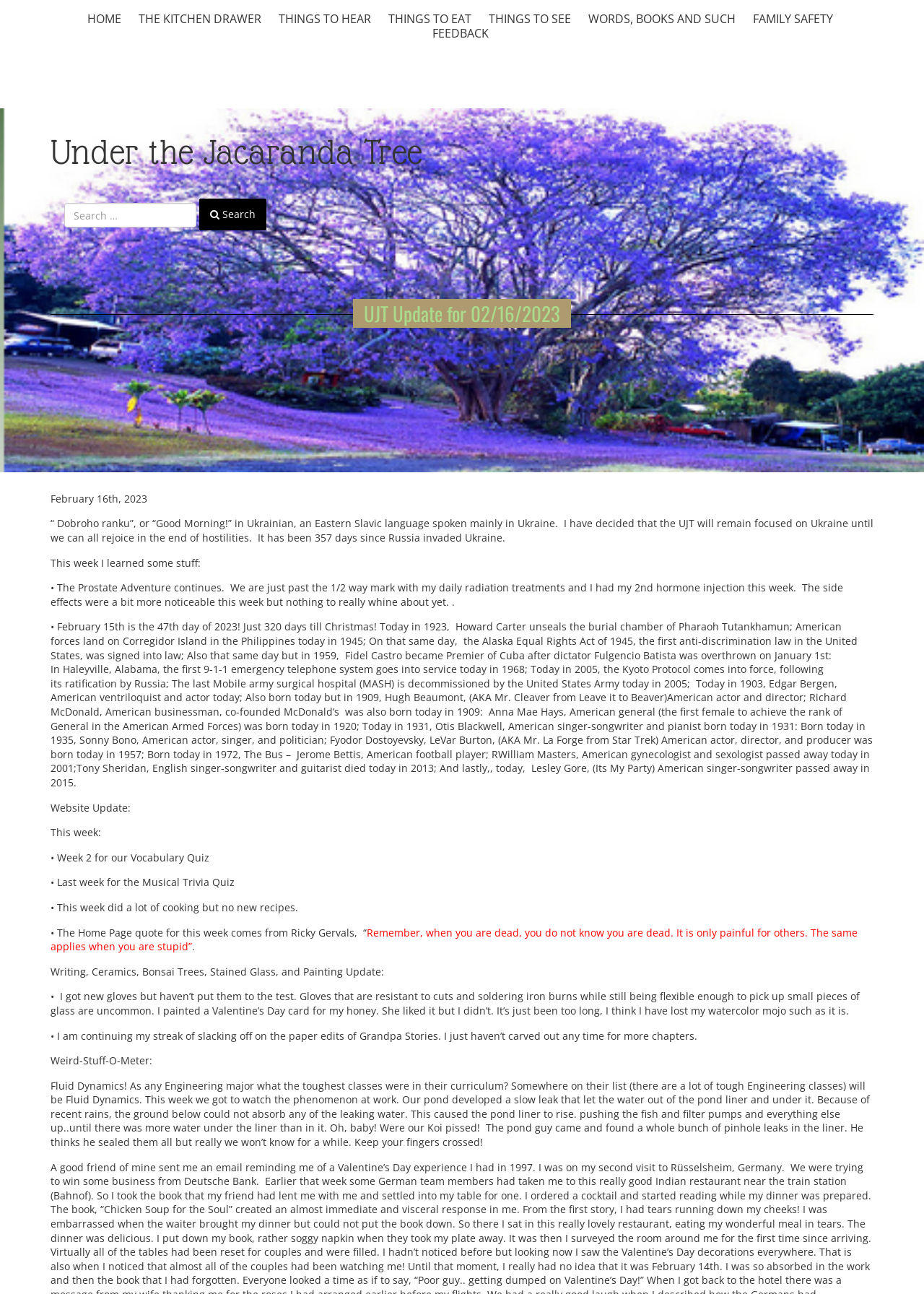Find the bounding box coordinates of the clickable area required to complete the following action: "Click on FEEDBACK link".

[0.464, 0.019, 0.532, 0.032]